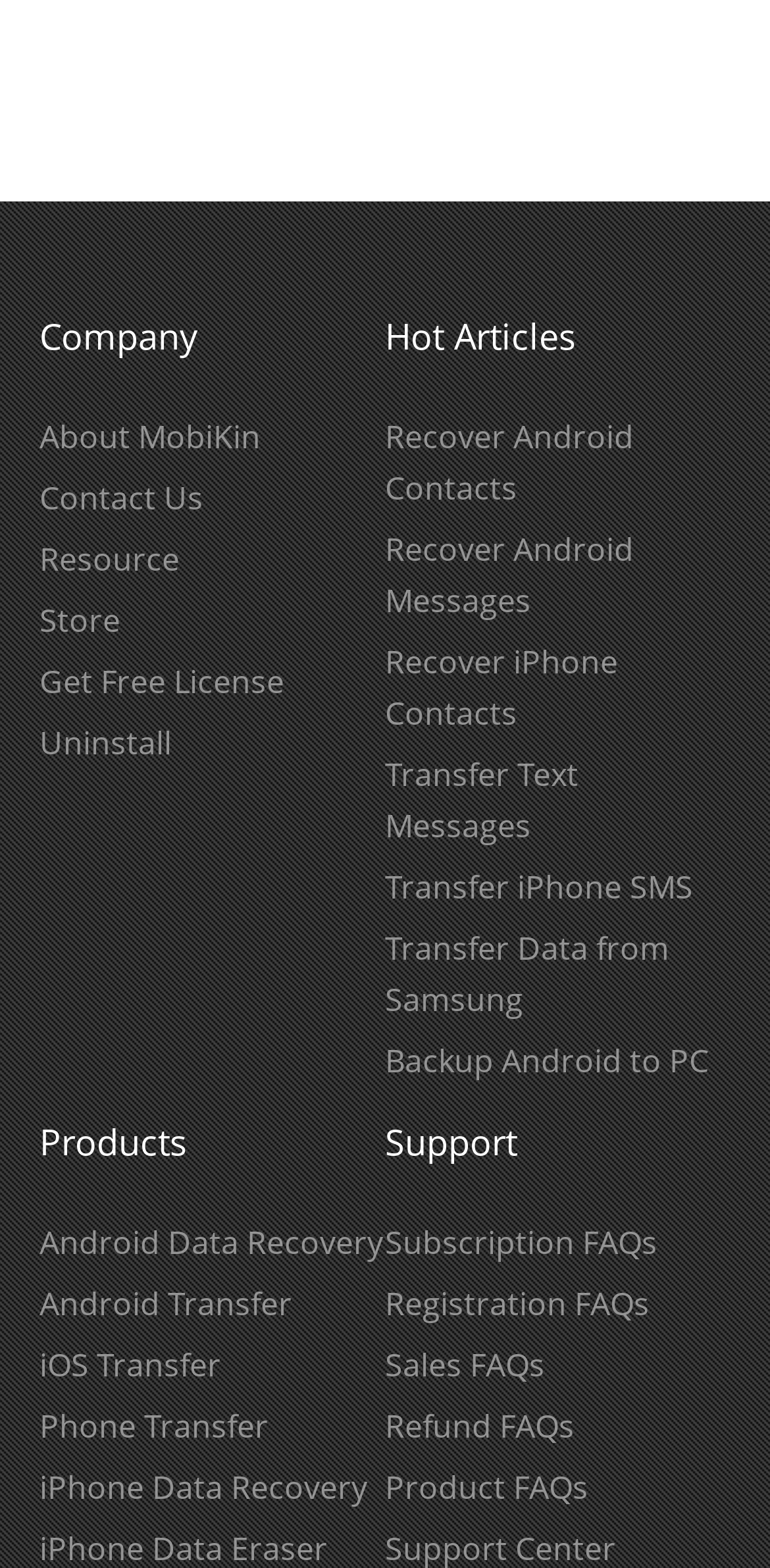What is the company name?
From the details in the image, provide a complete and detailed answer to the question.

The company name can be found in the link 'About MobiKin' which is located at the top left of the webpage, indicating that MobiKin is the company name.